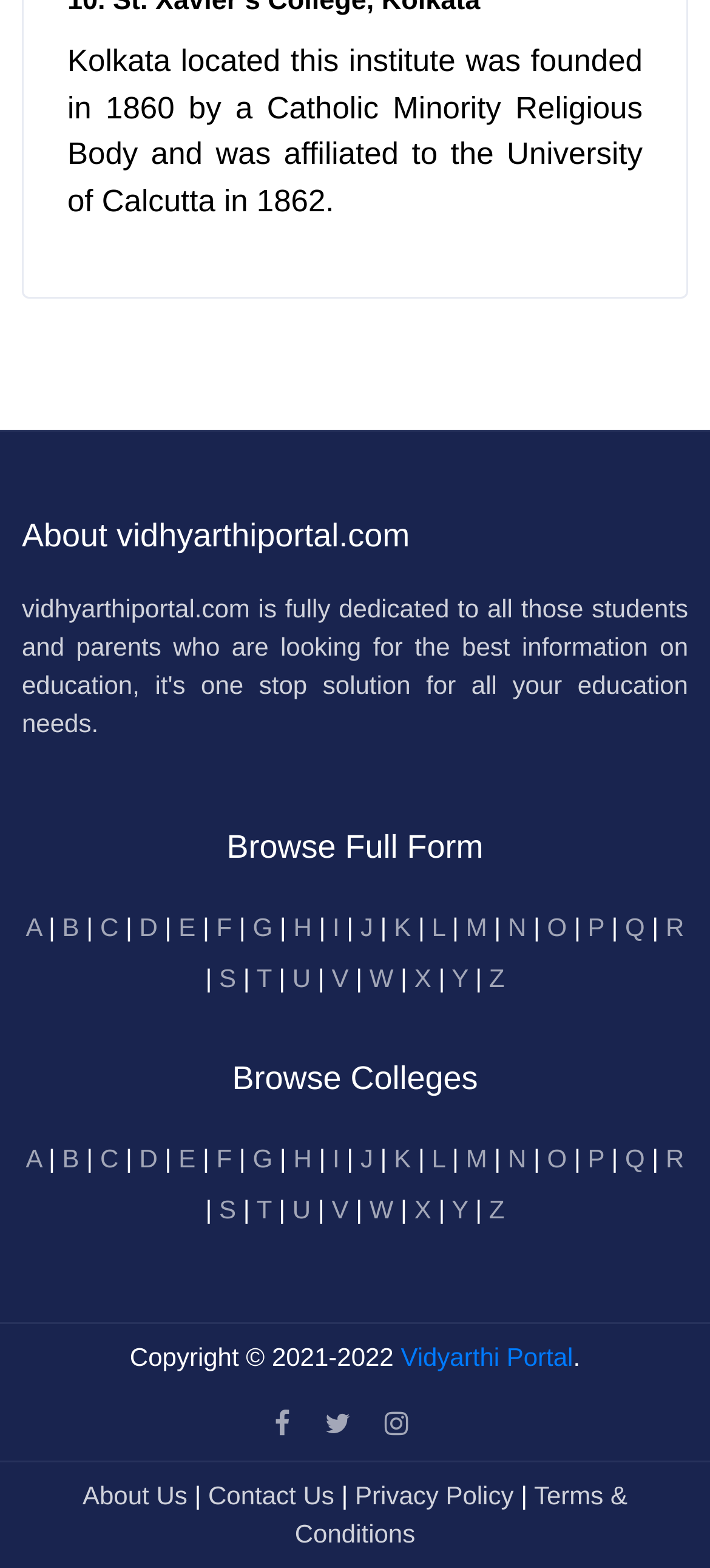Please provide a comprehensive answer to the question based on the screenshot: What is the purpose of the 'Browse Full Form' section?

The 'Browse Full Form' section contains a list of links from A to Z, suggesting that it allows users to browse the full forms of various terms or abbreviations.